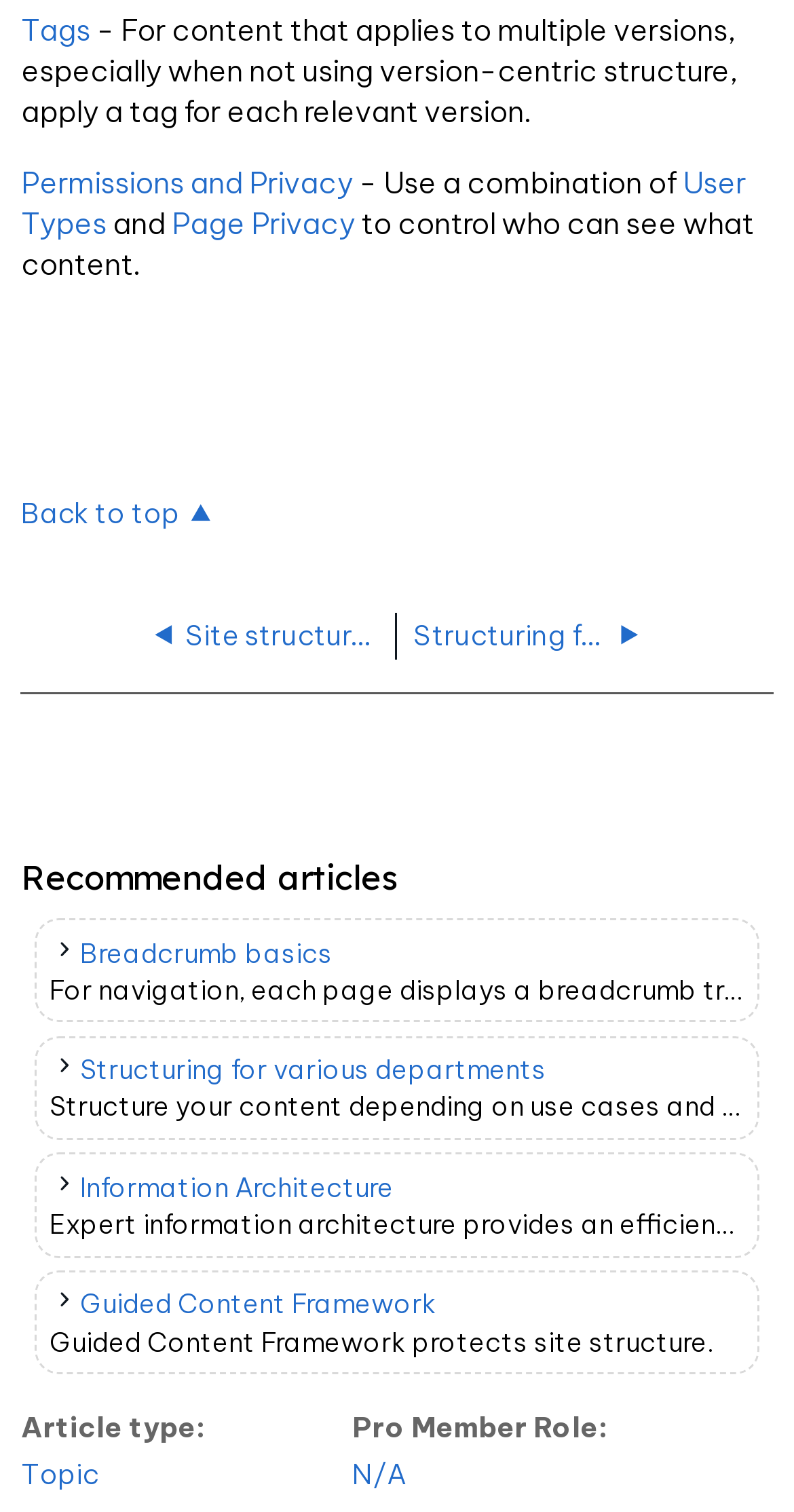What is the relationship between user types and page privacy?
Look at the image and answer with only one word or phrase.

To control who can see what content